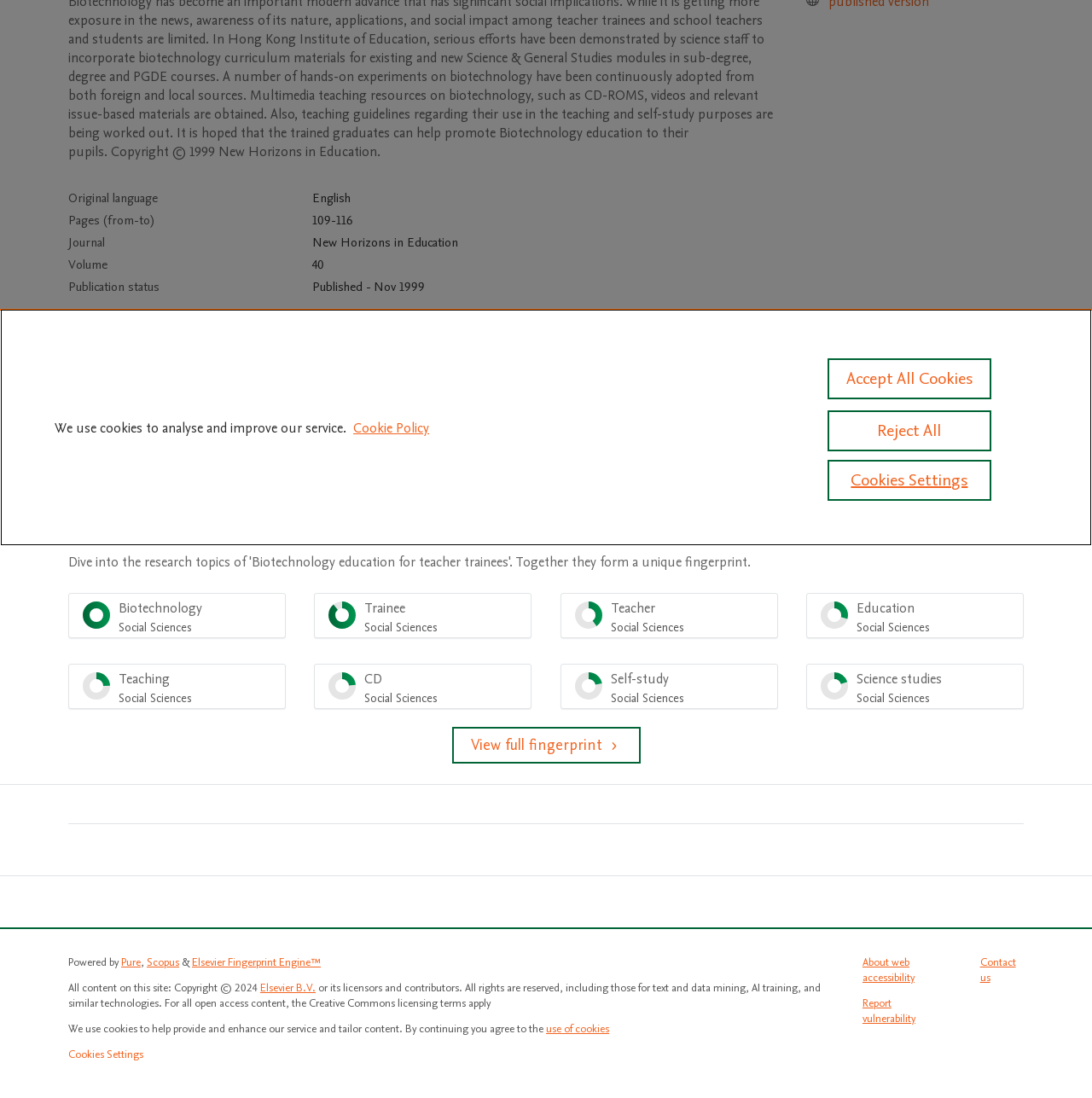Identify and provide the bounding box for the element described by: "Accept All Cookies".

[0.758, 0.326, 0.908, 0.364]